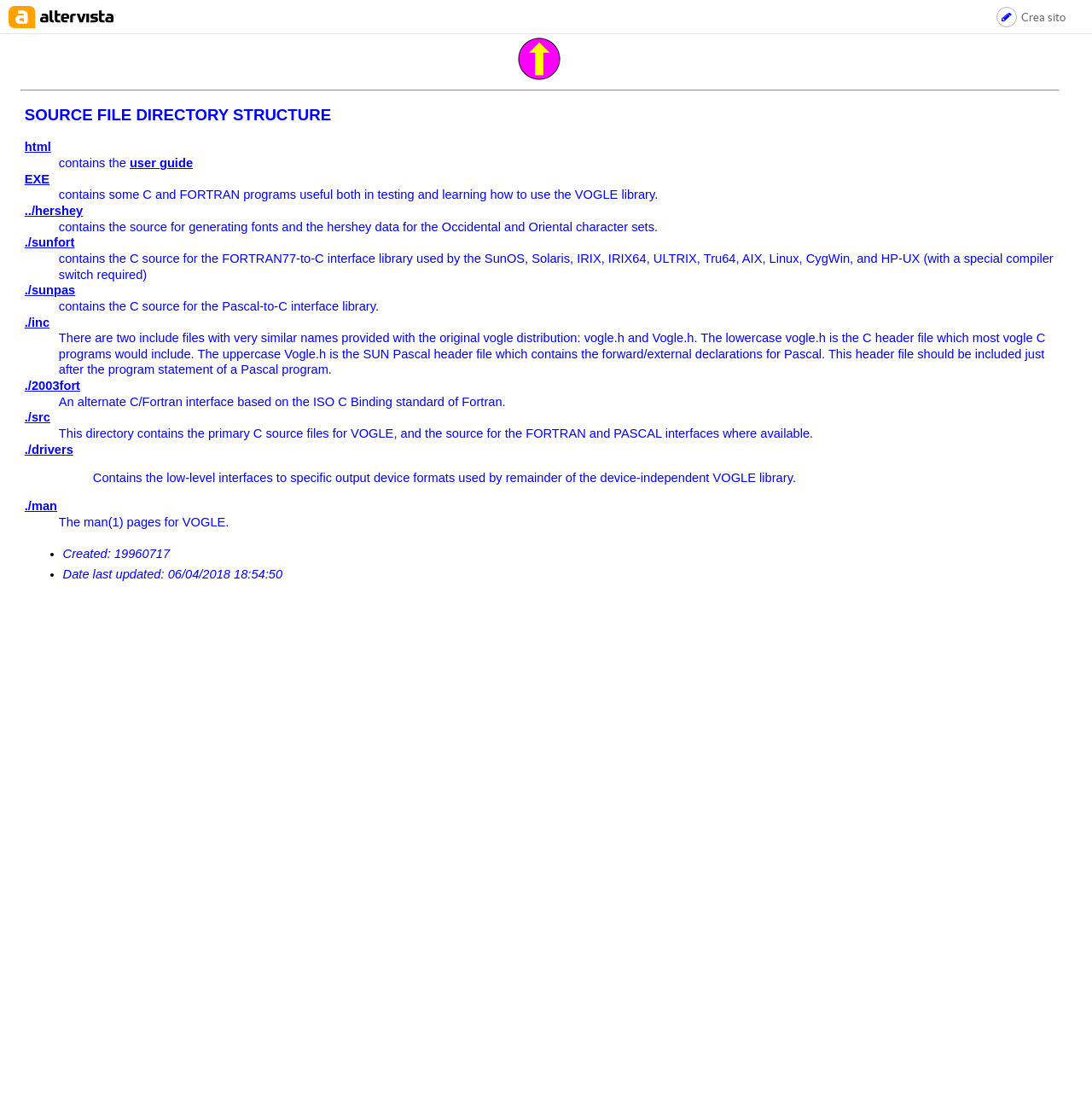Can you specify the bounding box coordinates for the region that should be clicked to fulfill this instruction: "check the 'man(1) pages for VOGLE'".

[0.054, 0.464, 0.97, 0.478]